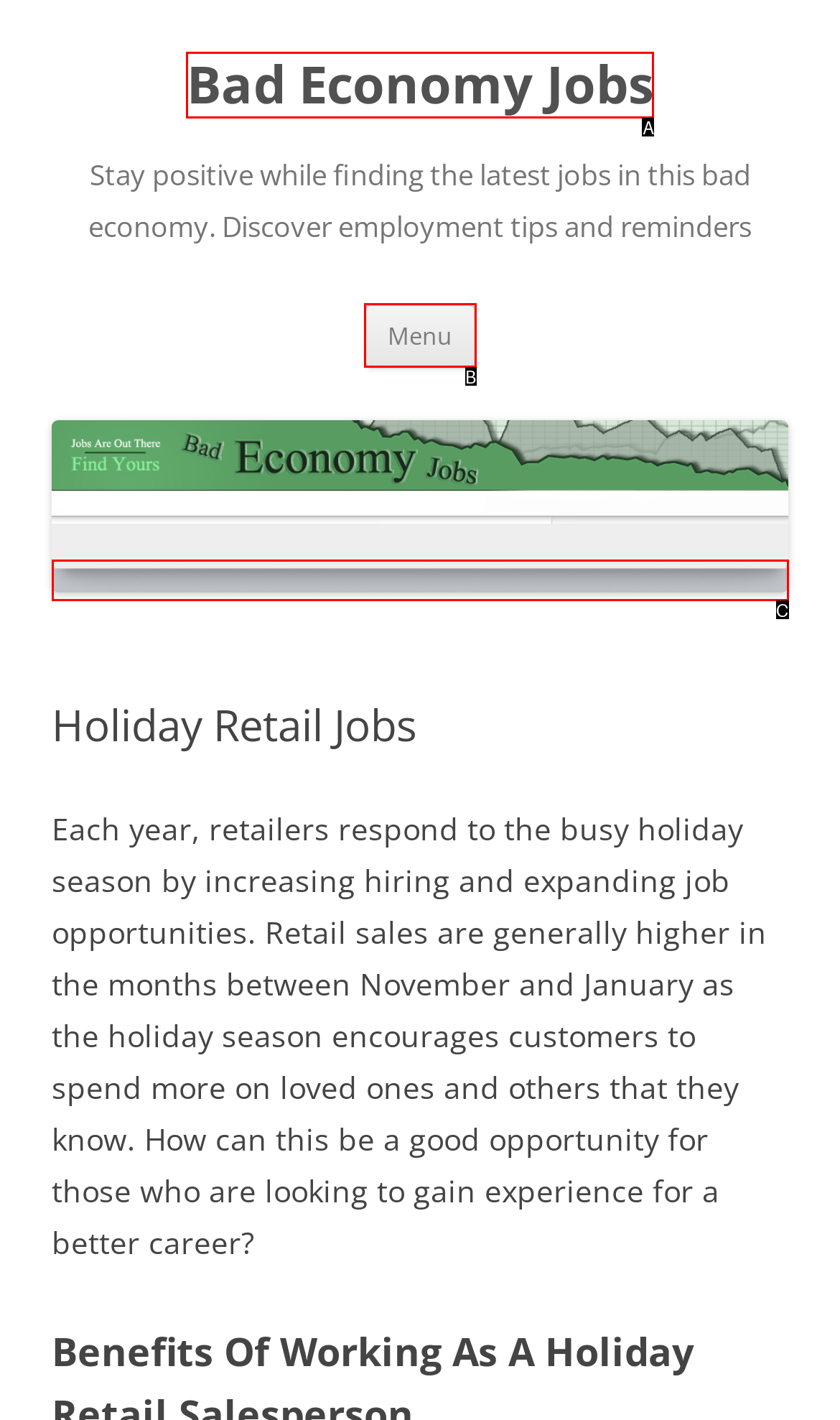Based on the description: parent_node: Bad Economy Jobs, identify the matching HTML element. Reply with the letter of the correct option directly.

C